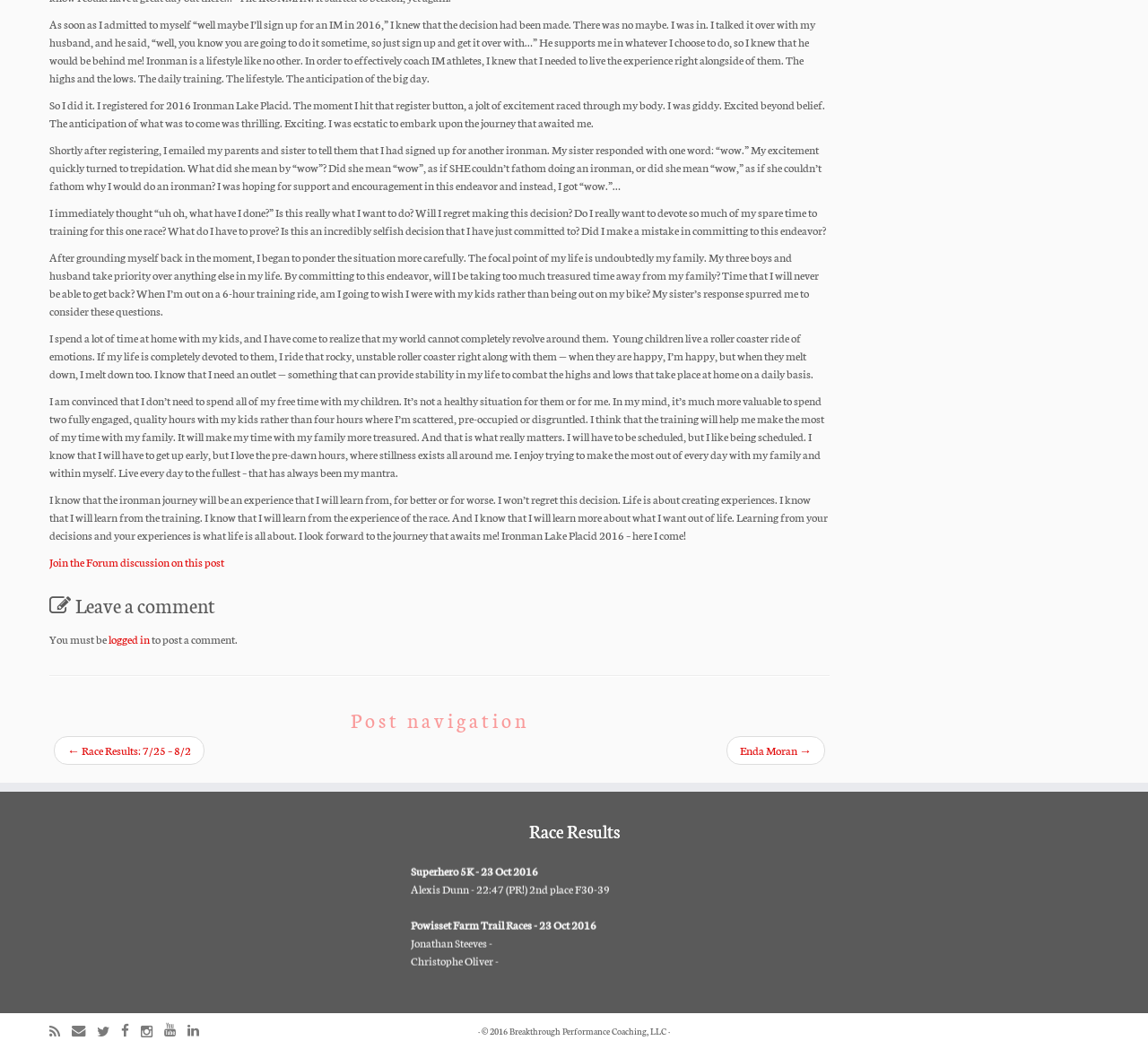Analyze the image and answer the question with as much detail as possible: 
How many hours of training ride is mentioned in the article?

The author mentions that they will be going on a 6-hour training ride, which might make them wish they were with their kids instead.